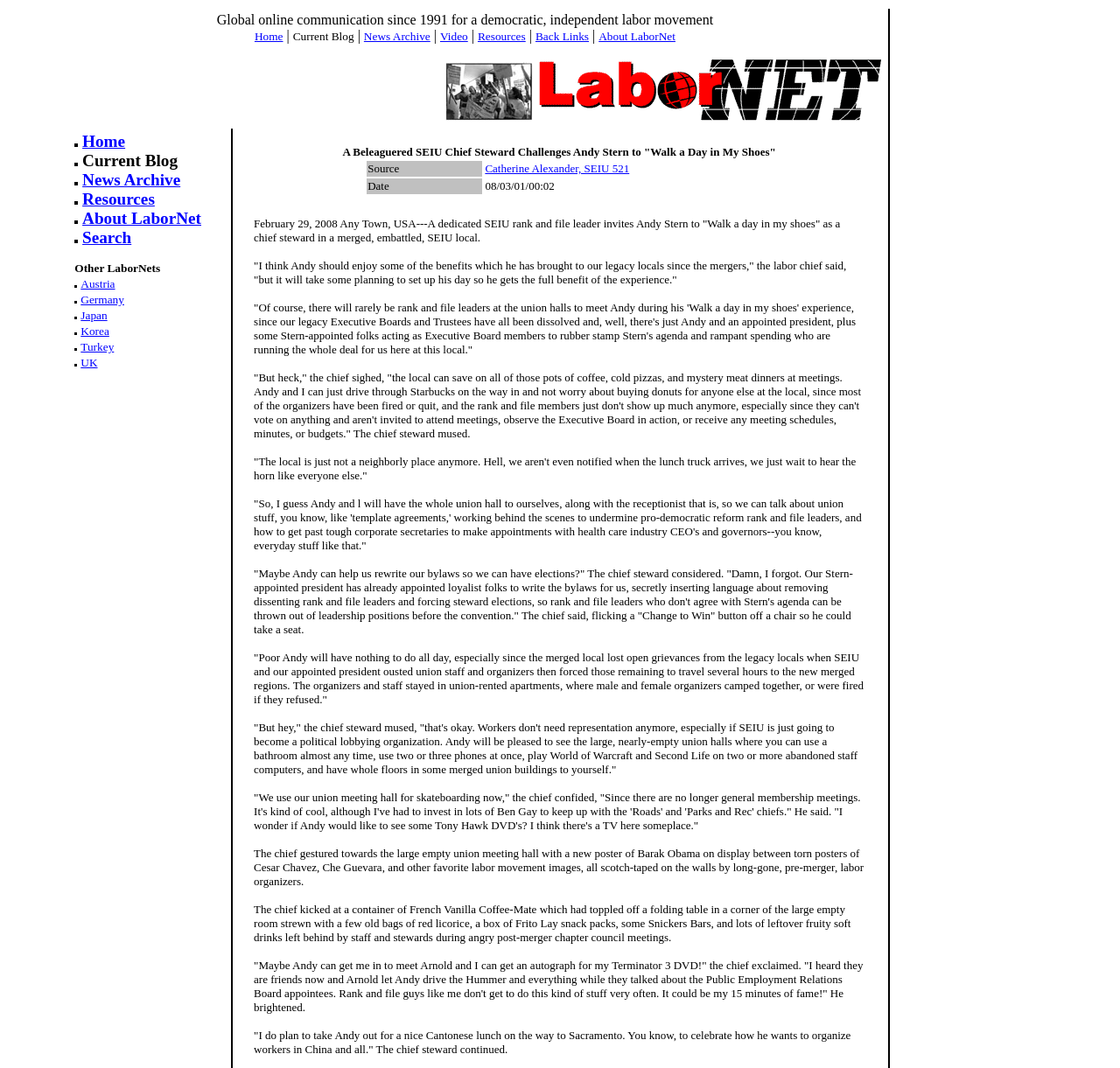Generate a comprehensive description of the webpage content.

This webpage appears to be a news article or blog post from a democratic labor movement organization. At the top of the page, there is a navigation menu with links to different sections of the website, including "Home", "Current Blog", "News Archive", "Video", "Resources", "Back Links", and "About LaborNet". Below the navigation menu, there is a table with a list of international labor movement websites, each represented by a flag icon and a link to the corresponding website.

The main content of the page is a news article or blog post, which takes up most of the page. The article is divided into several paragraphs of text, with no images or other media embedded within the text. The text appears to be a satirical or humorous piece, written in a conversational tone, and describes a fictional encounter between a union leader and a visitor to the union hall.

To the right of the main content, there is a table with two rows, each containing two cells. The top row has a "Source" column and a column with the author's name, "Catherine Alexander, SEIU 521", which is also a link. The bottom row has a "Date" column and a column with the date "08/03/01/00:02".